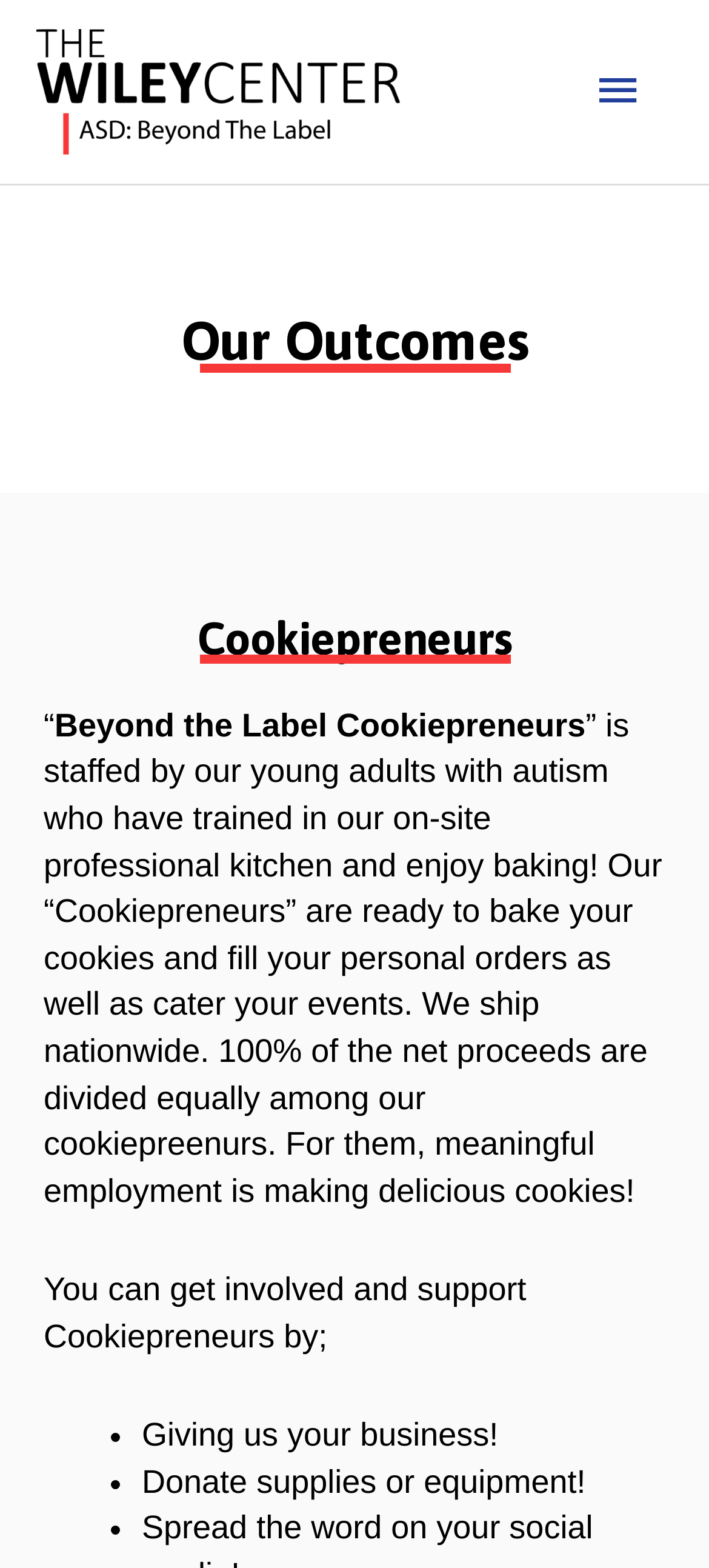Provide a single word or phrase answer to the question: 
What percentage of net proceeds goes to Cookiepreneurs?

100%